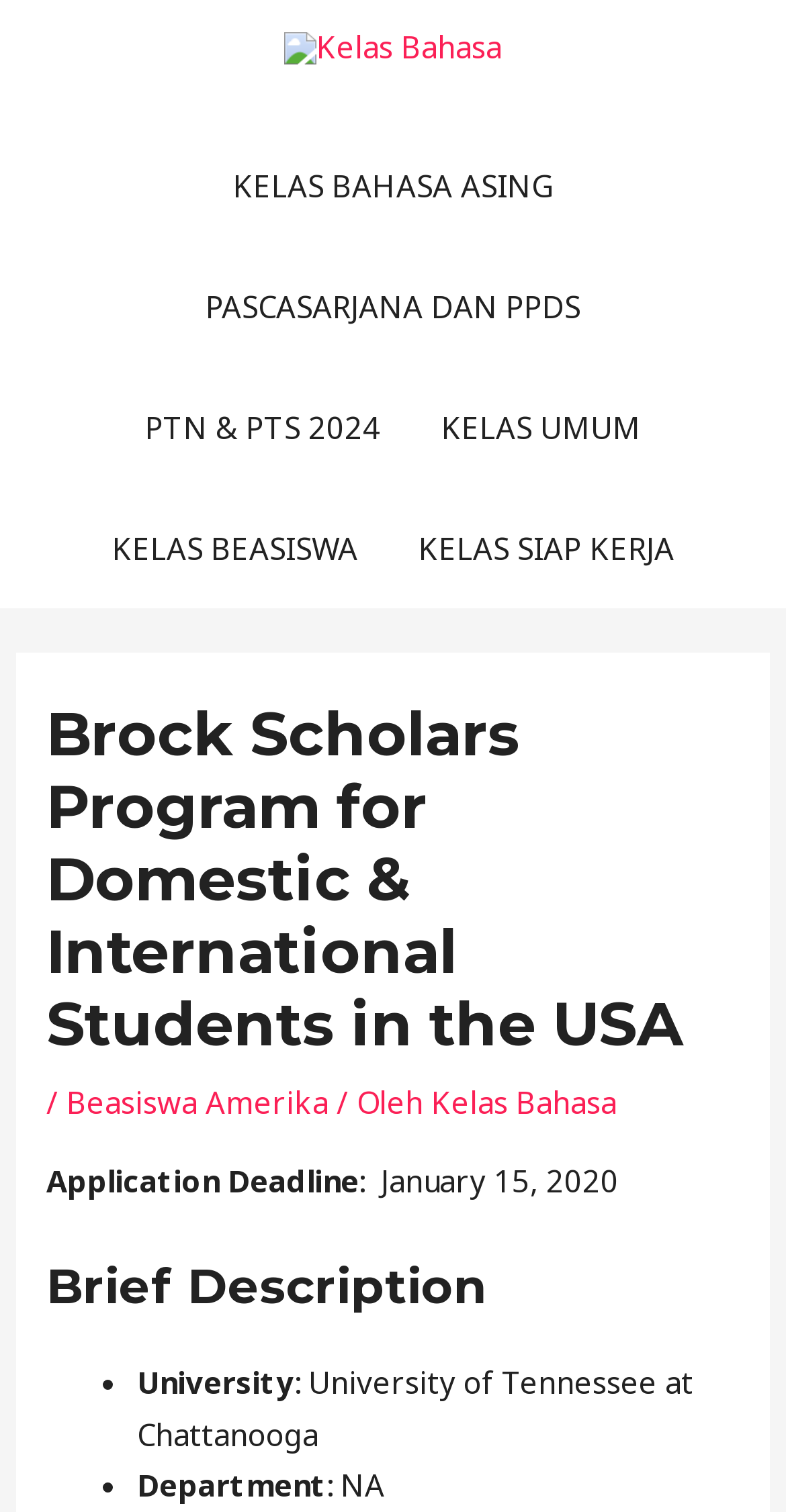Please specify the bounding box coordinates of the area that should be clicked to accomplish the following instruction: "Click the link to Beasiswa Amerika". The coordinates should consist of four float numbers between 0 and 1, i.e., [left, top, right, bottom].

[0.085, 0.715, 0.418, 0.742]